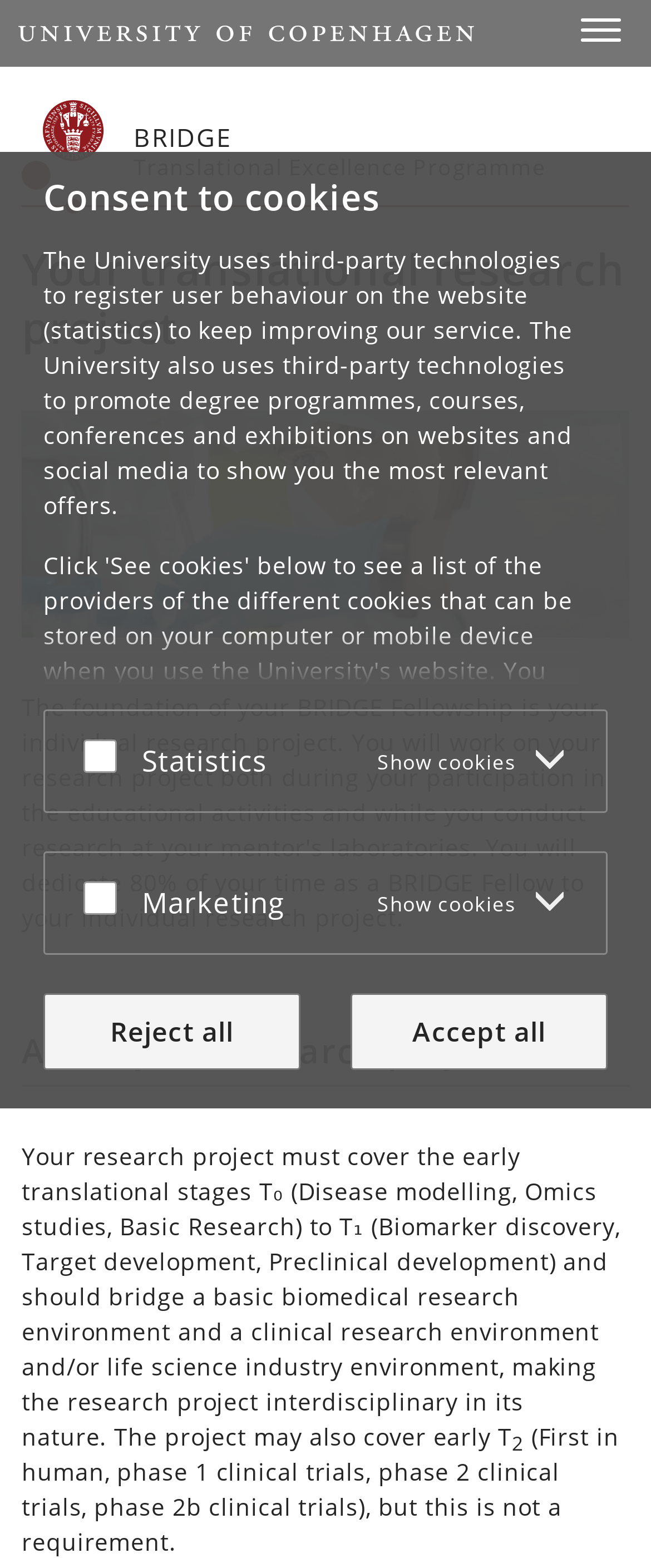Determine the bounding box coordinates of the clickable element necessary to fulfill the instruction: "Go to 'Københavns Universitet'". Provide the coordinates as four float numbers within the 0 to 1 range, i.e., [left, top, right, bottom].

[0.033, 0.064, 0.162, 0.136]